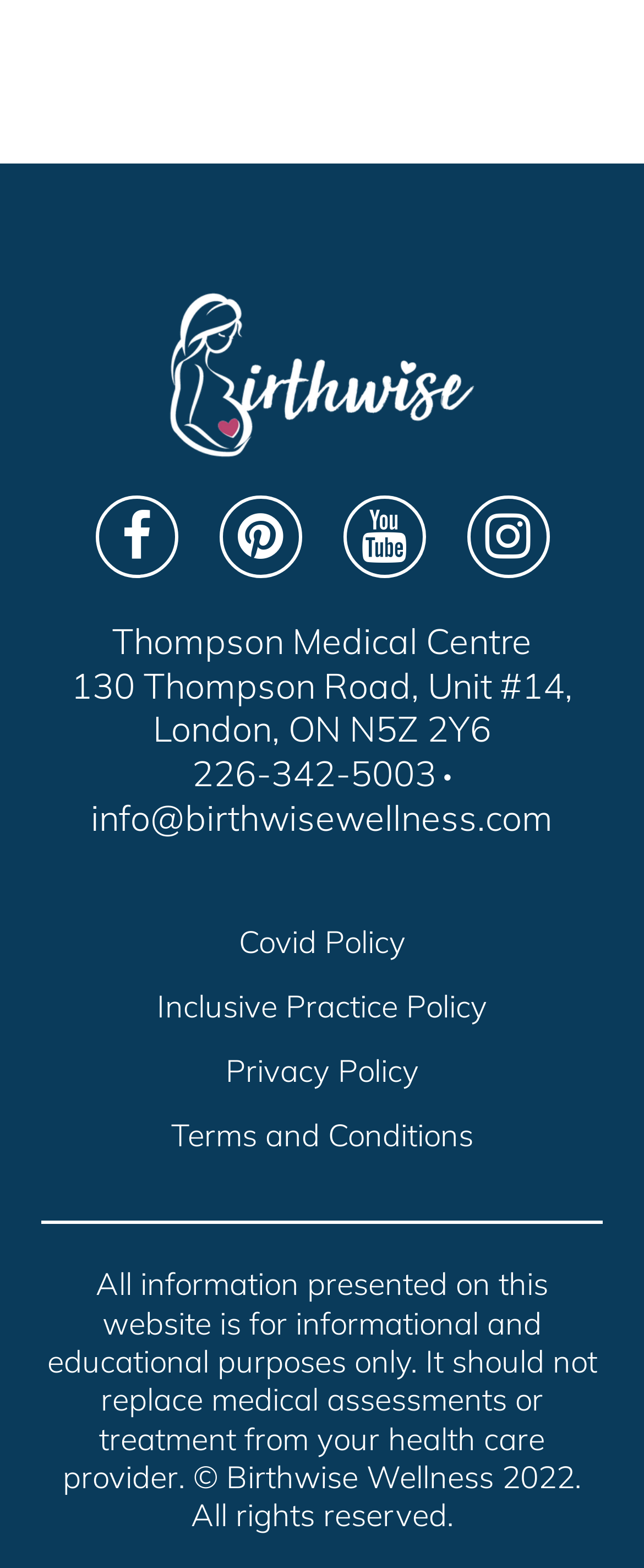Please find the bounding box coordinates in the format (top-left x, top-left y, bottom-right x, bottom-right y) for the given element description. Ensure the coordinates are floating point numbers between 0 and 1. Description: Learn more about troubleshooting WordPress.

None